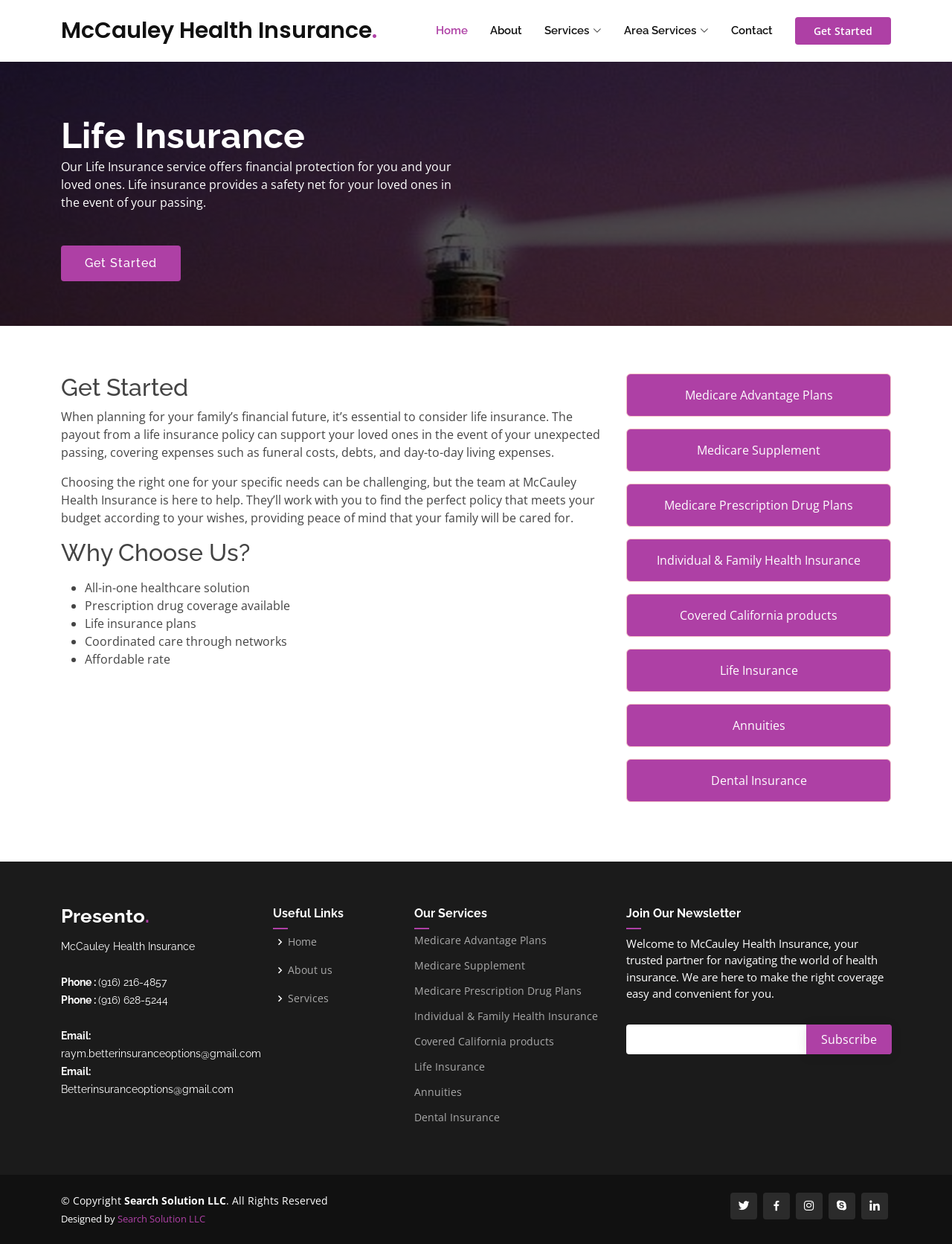What is the purpose of the 'Get Started' button?
Provide a fully detailed and comprehensive answer to the question.

The 'Get Started' button is likely used to initiate the insurance application process, as it is prominently displayed on the page and accompanied by text encouraging users to plan for their family's financial future.